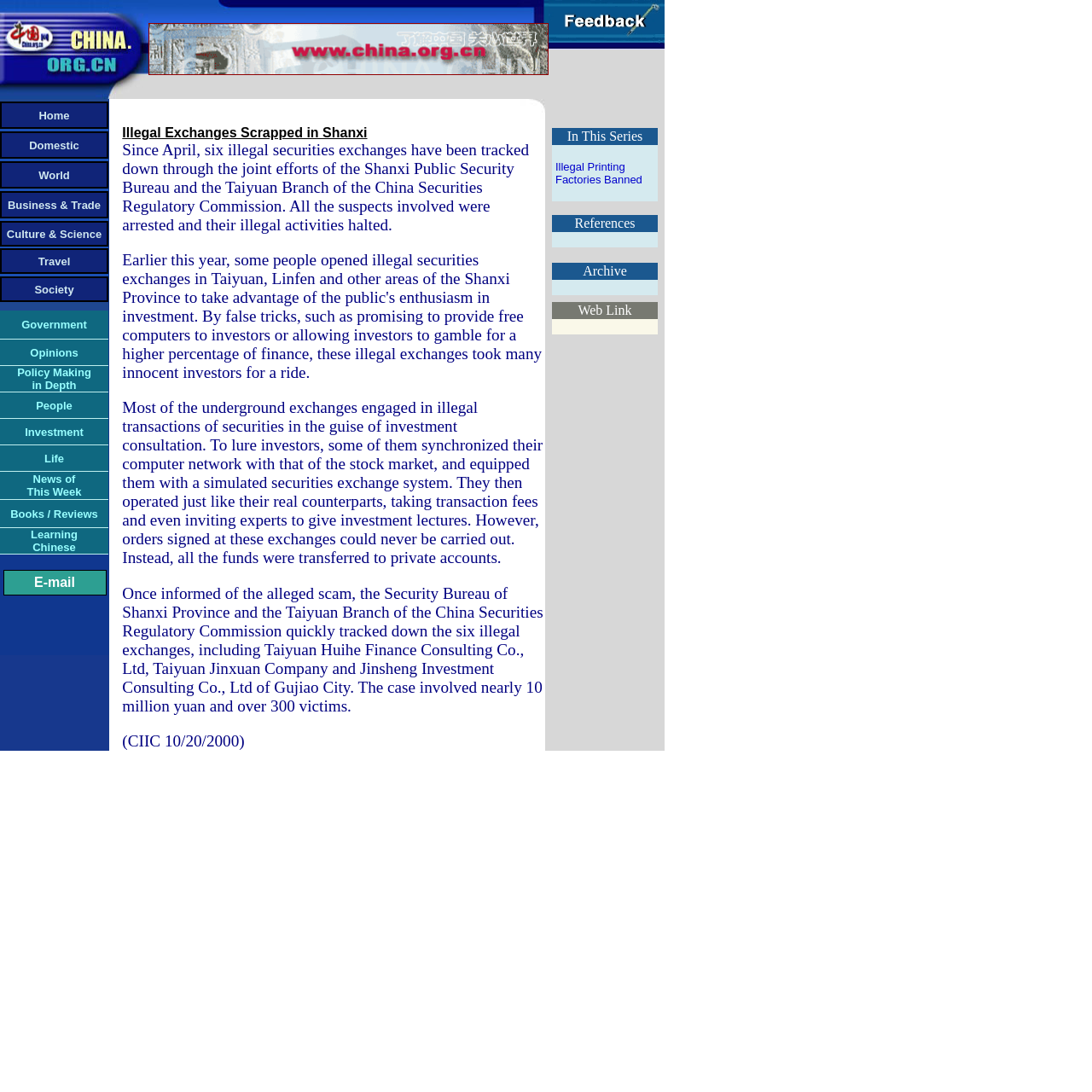Provide the bounding box coordinates of the area you need to click to execute the following instruction: "Click the Domestic link".

[0.027, 0.127, 0.072, 0.139]